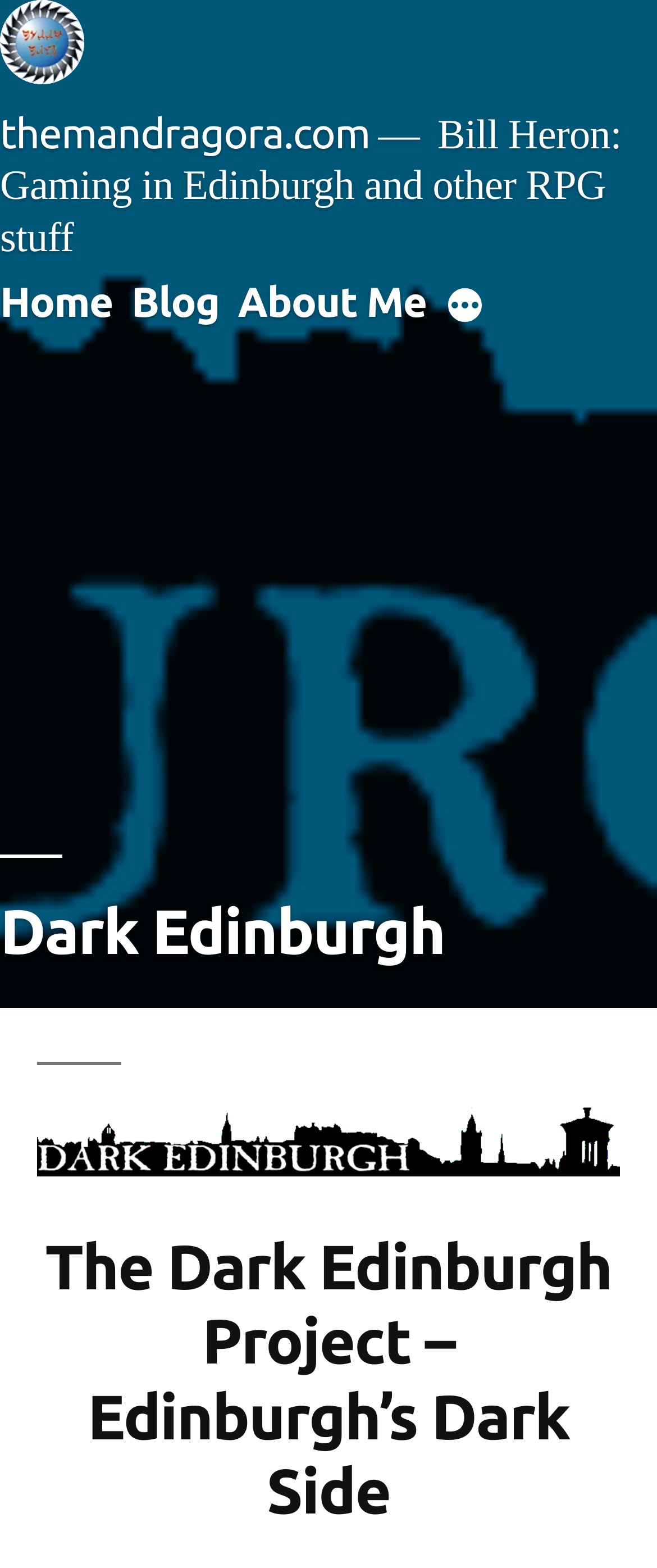What is the theme or setting of the website?
Refer to the image and provide a one-word or short phrase answer.

Dystopian